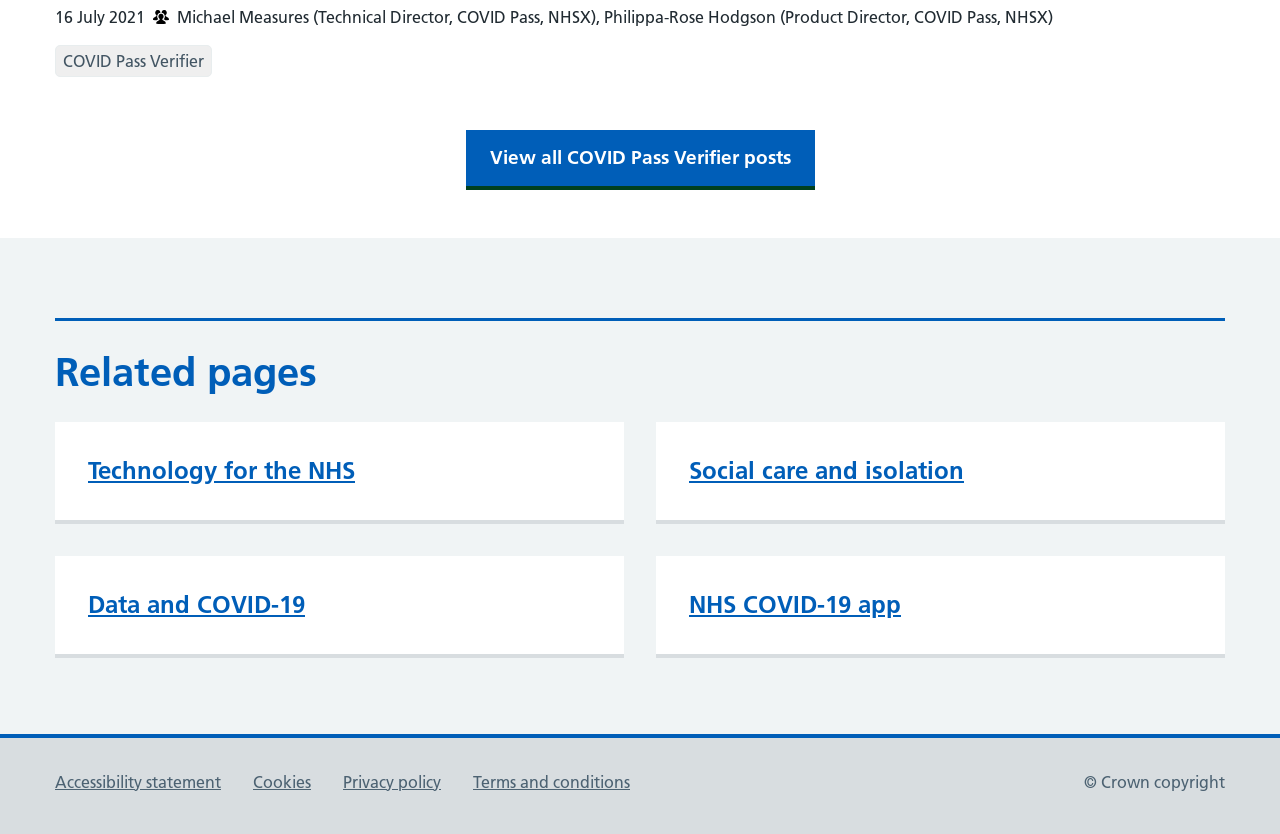What is the copyright statement at the bottom?
Carefully analyze the image and provide a detailed answer to the question.

I found the copyright statement 'Crown copyright' at the bottom of the webpage, which is displayed as a static text element.